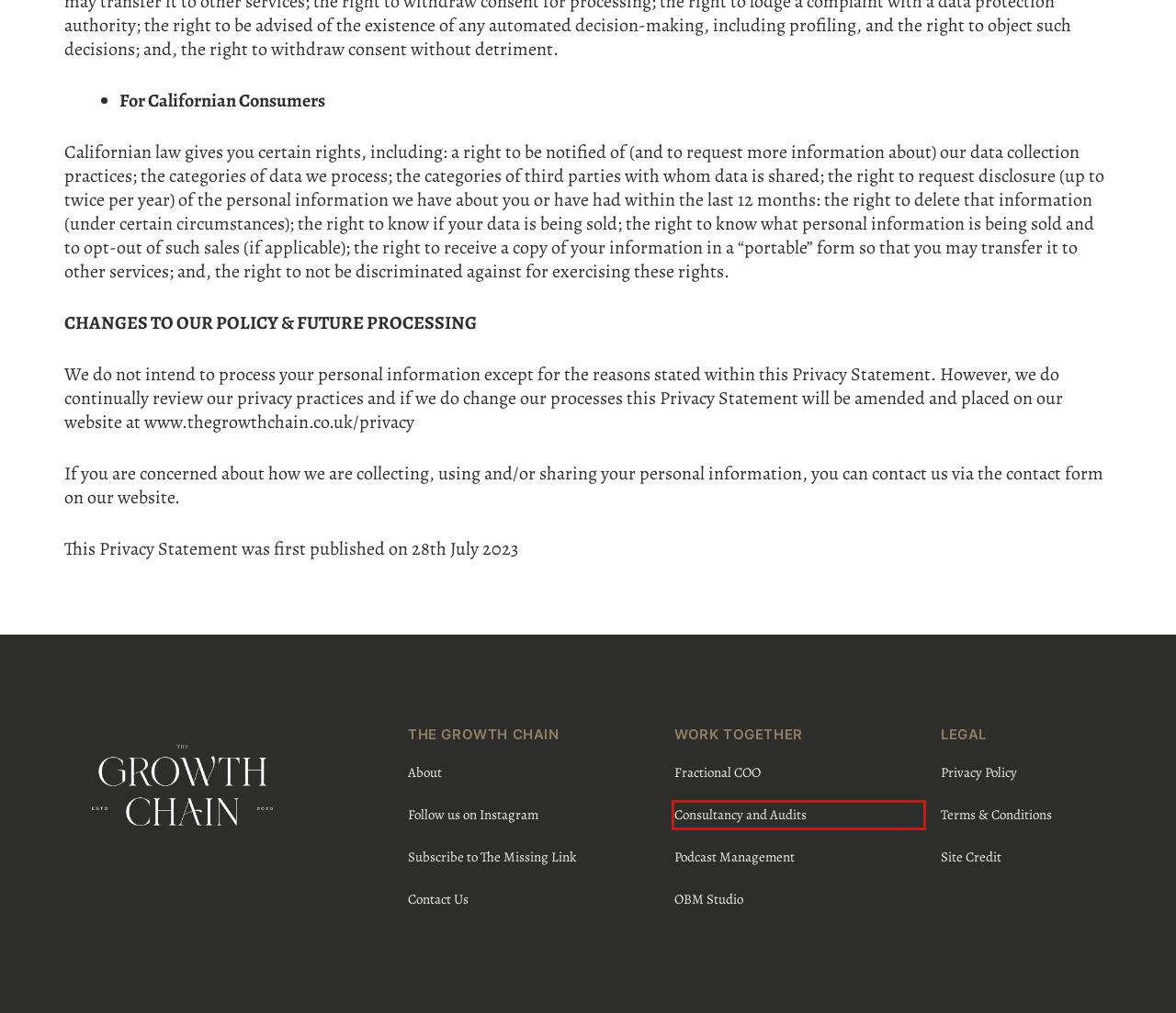Examine the screenshot of the webpage, which includes a red bounding box around an element. Choose the best matching webpage description for the page that will be displayed after clicking the element inside the red bounding box. Here are the candidates:
A. Podcast Management - The Growth Chain
B. VAL-YOU - The Growth Chain
C. Fractional COO Partnership - The Growth Chain
D. About - The Growth Chain
E. Contact - The Growth Chain
F. Terms and Conditions - The Growth Chain
G. Custom Consultancy and Done-For-You Implementation - The Growth Chain
H. The Missing Link - The Growth Chain

G